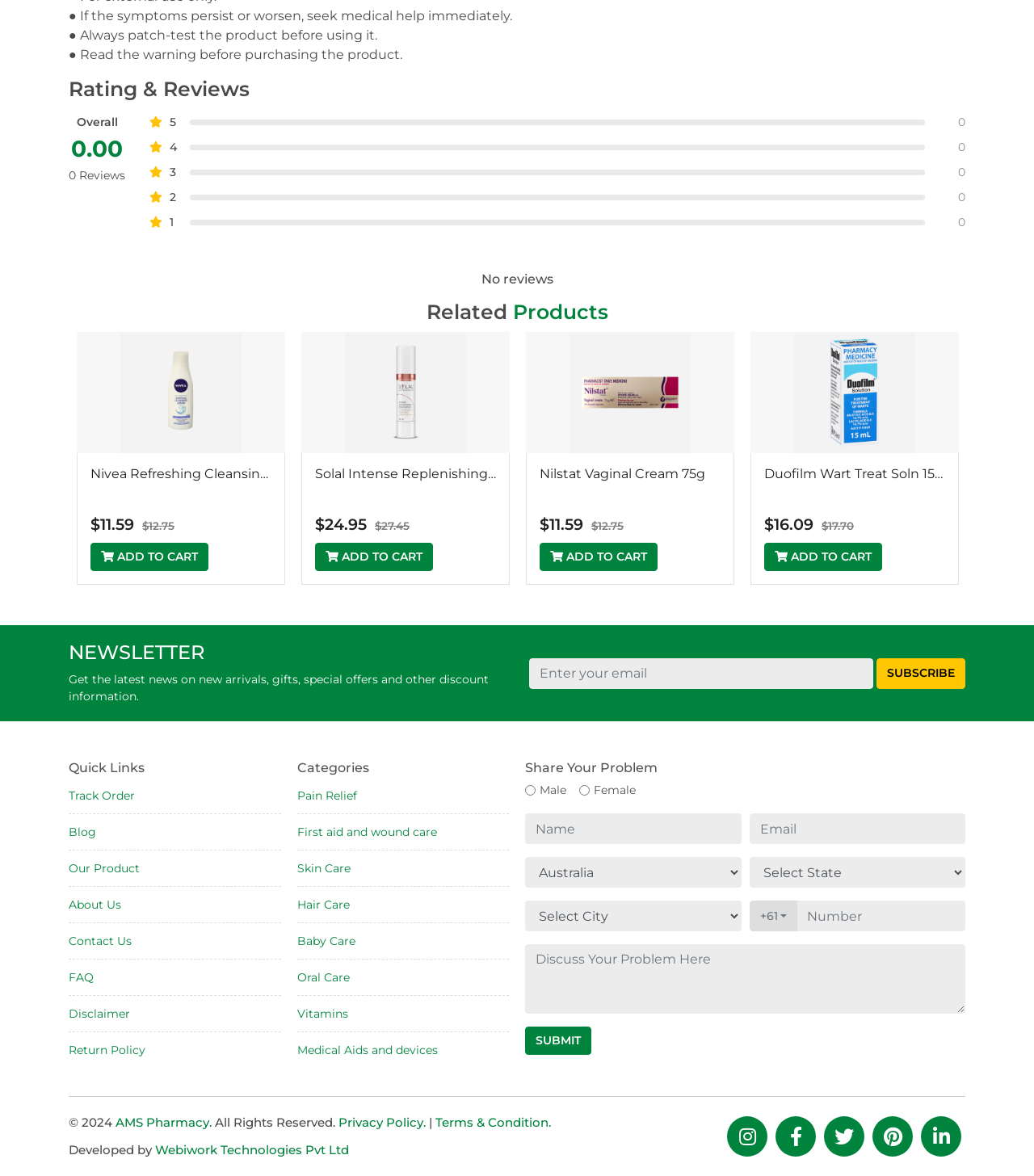What is the purpose of the 'Share Your Problem' section?
Please provide a single word or phrase as your answer based on the image.

To discuss a problem